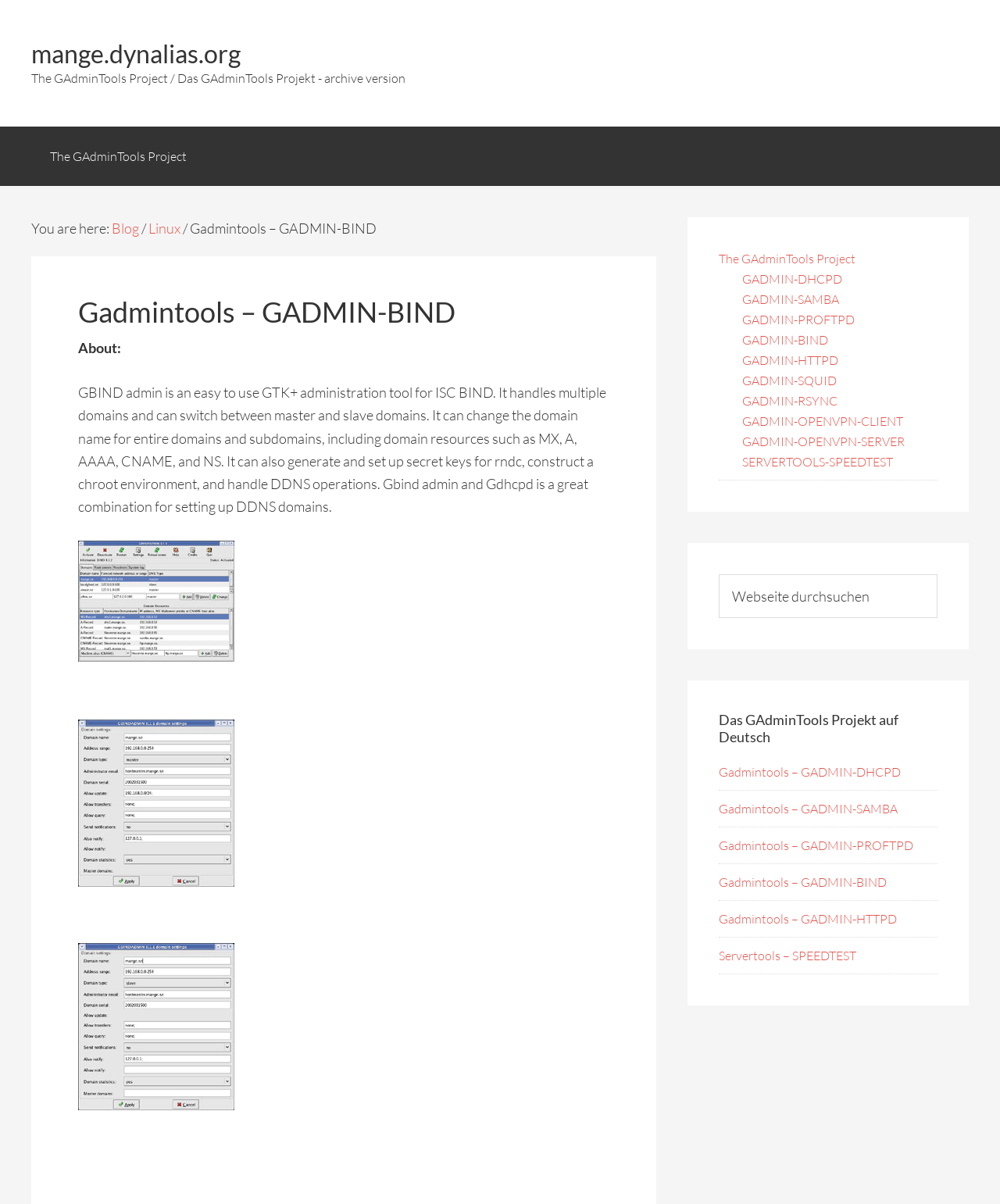Create an elaborate caption for the webpage.

The webpage is about the GAdminTools Project, specifically the GADMIN-BIND tool. At the top, there is a link to "mange.dynalias.org" and a static text "The GAdminTools Project / Das GAdminTools Projekt - archive version". Below this, there is a navigation menu labeled "Haupt" with links to "The GAdminTools Project", "Blog", "Linux", and the current page "Gadmintools – GADMIN-BIND".

On the main content area, there is a header "Gadmintools – GADMIN-BIND" followed by a brief description of the tool, which is an easy-to-use GTK+ administration tool for ISC BIND. The description explains its features, including handling multiple domains, switching between master and slave domains, and generating secret keys for rndc.

Below the description, there are three images: "Gbind Overview", "Gbind Settings Master", and "Gbind Settings Slave", which likely illustrate the tool's functionality.

On the right-hand side, there is a complementary sidebar labeled "Haupt-Sidebar" with links to other GAdminTools projects, including GADMIN-DHCPD, GADMIN-SAMBA, GADMIN-PROFTPD, and others. There is also a search box with a button labeled "Suchen" (Search) and a heading "Das GAdminTools Projekt auf Deutsch" (The GAdminTools Project in German) with links to other GAdminTools projects in German.